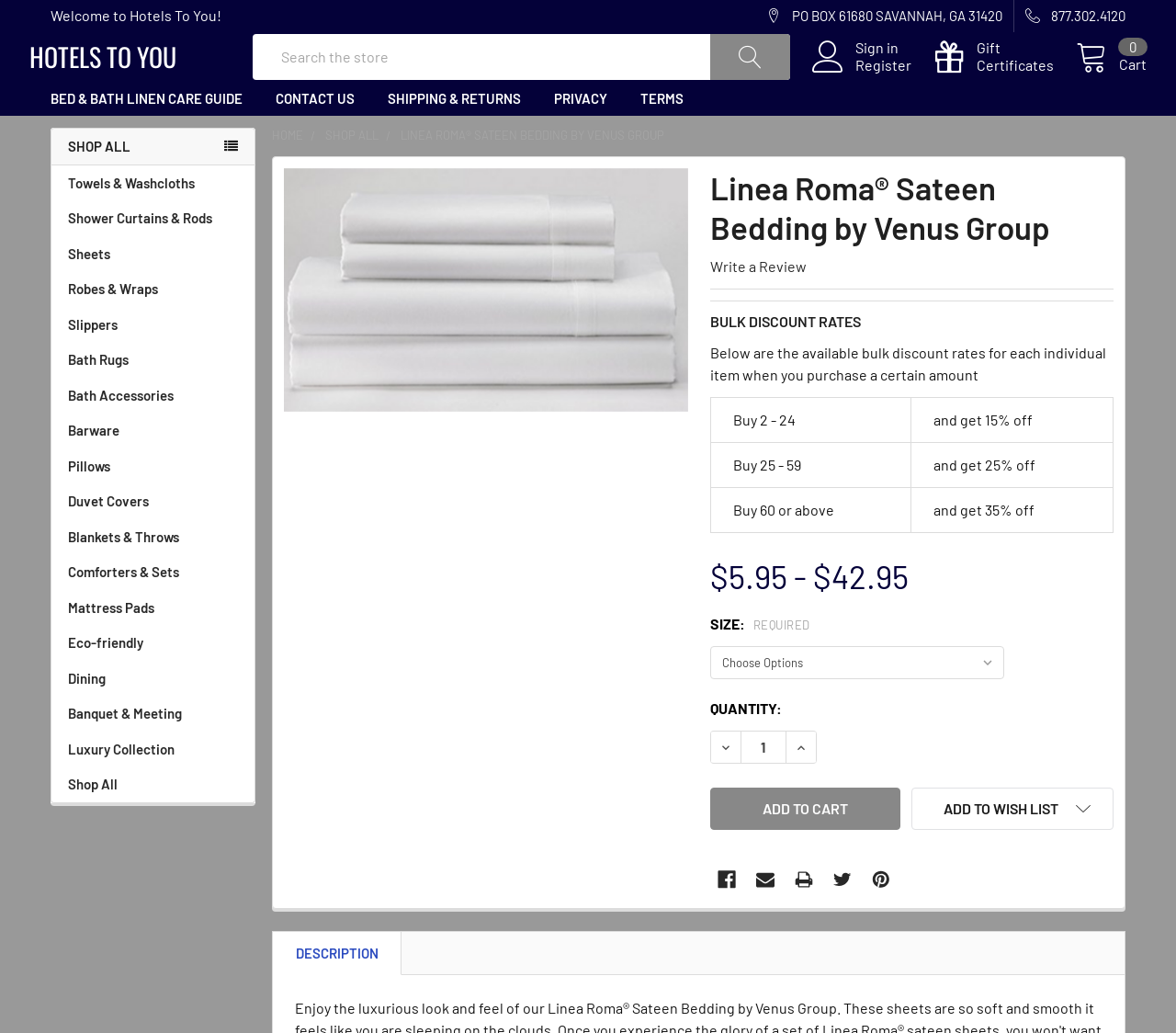Provide a brief response using a word or short phrase to this question:
What is the thread count of the bedding?

300